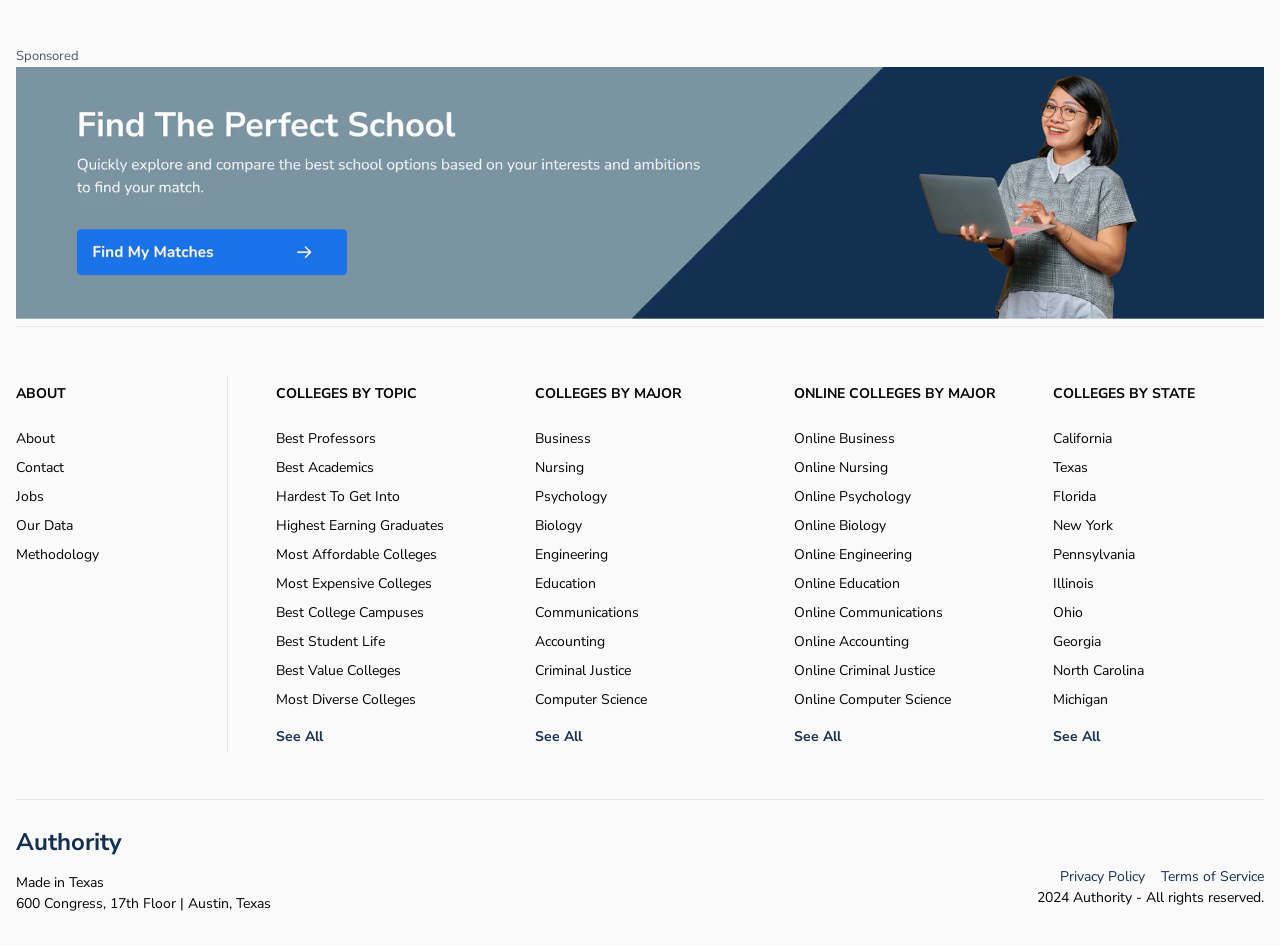Determine the bounding box coordinates of the clickable region to follow the instruction: "View colleges by major in Business".

[0.418, 0.452, 0.583, 0.475]